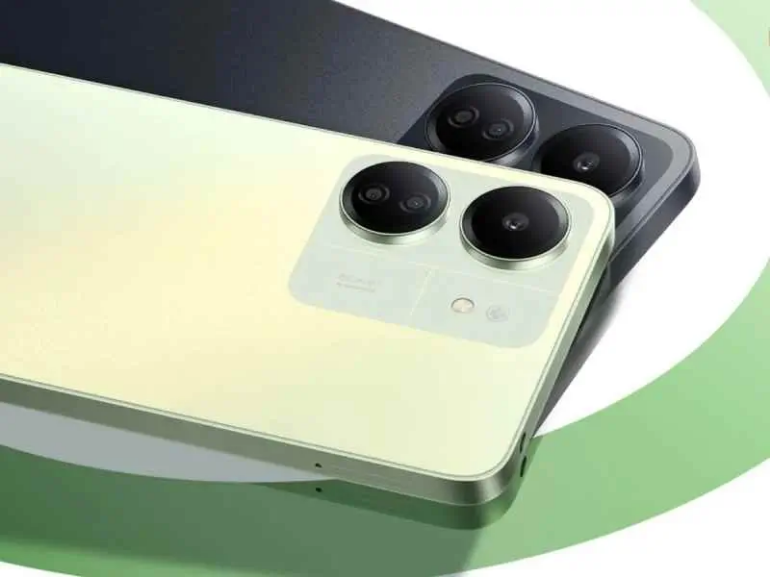How many color variants are shown in the image?
Please answer the question with as much detail as possible using the screenshot.

The caption describes the phone's sleek design featuring two color variants, one in a light greenish hue and another in a darker shade, highlighting its modern aesthetics.